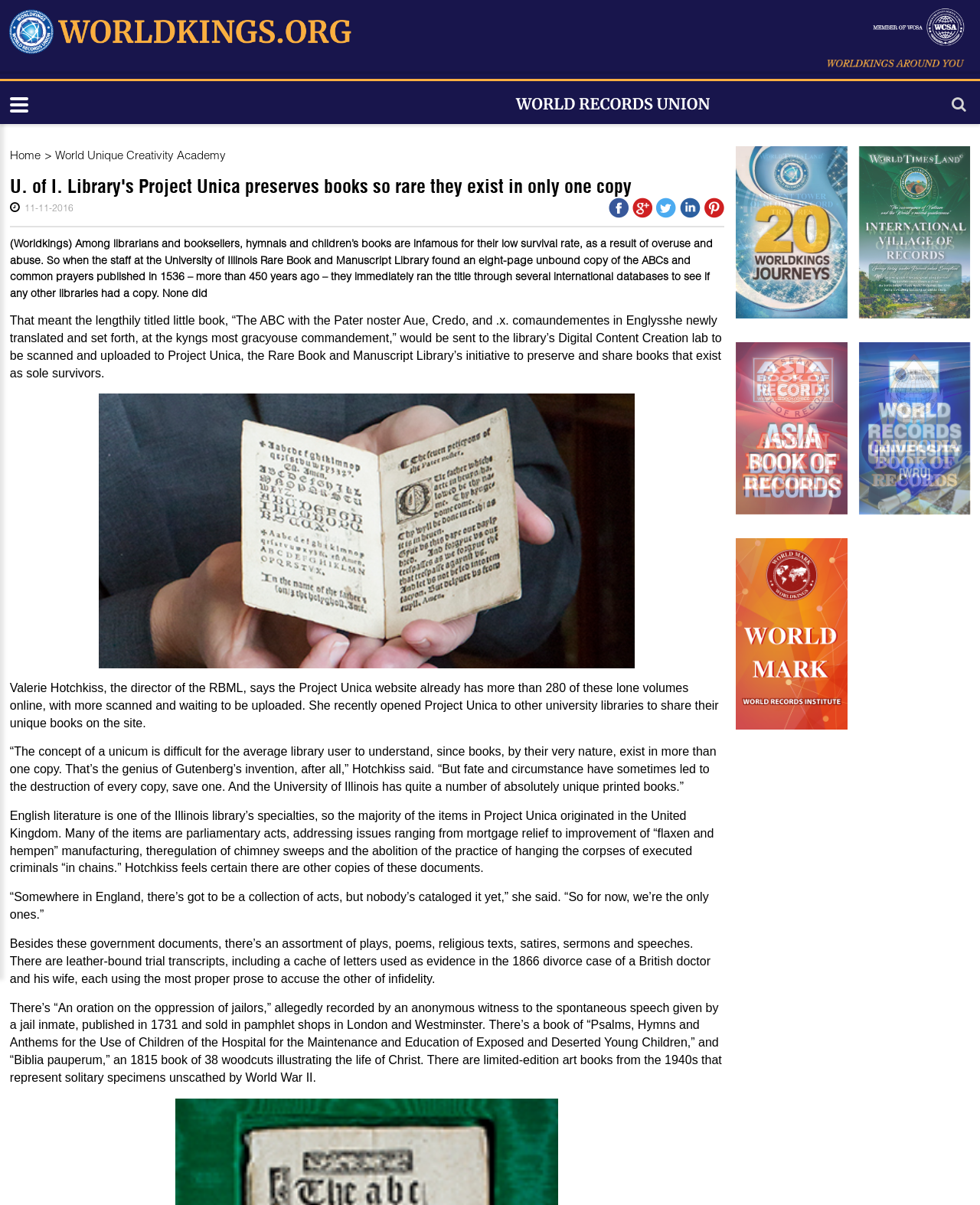What is the name of the director of the RBML?
Based on the image, give a concise answer in the form of a single word or short phrase.

Valerie Hotchkiss